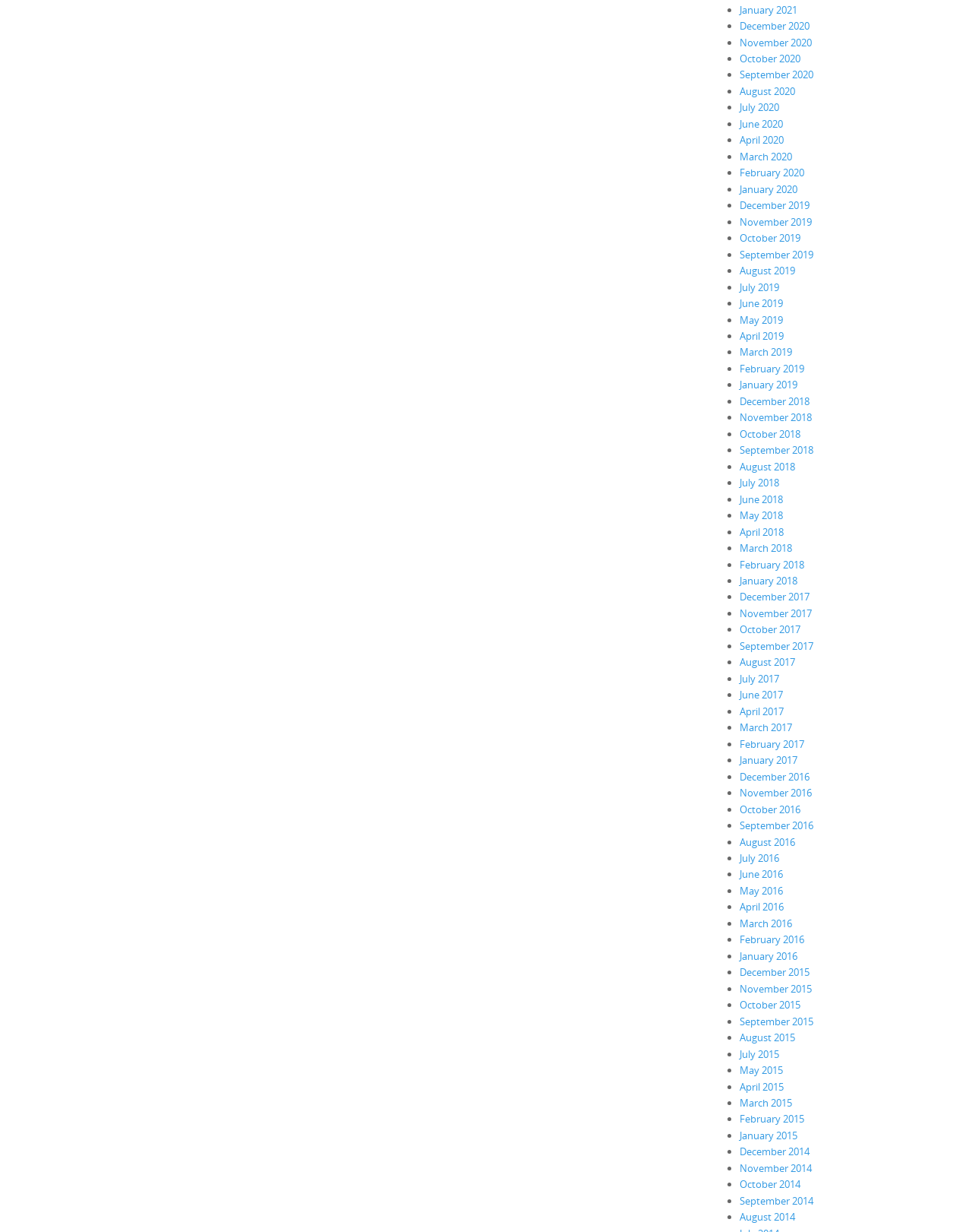Please find the bounding box coordinates of the clickable region needed to complete the following instruction: "Go to November 2020". The bounding box coordinates must consist of four float numbers between 0 and 1, i.e., [left, top, right, bottom].

[0.76, 0.029, 0.834, 0.04]